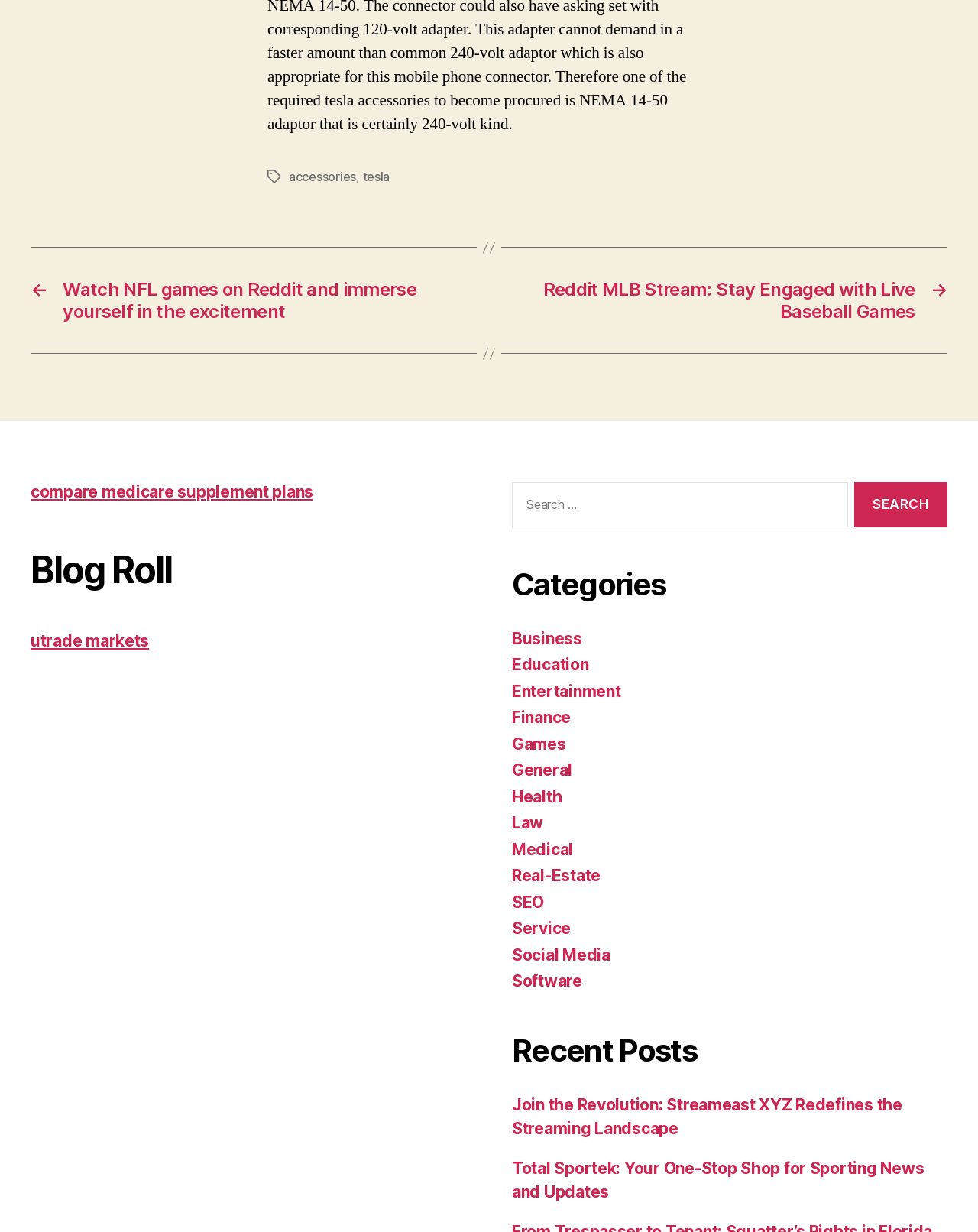Please examine the image and provide a detailed answer to the question: What is the category of 'Business'?

The category of 'Business' can be determined by looking at the 'Categories' section of the webpage, where 'Business' is listed as one of the options.